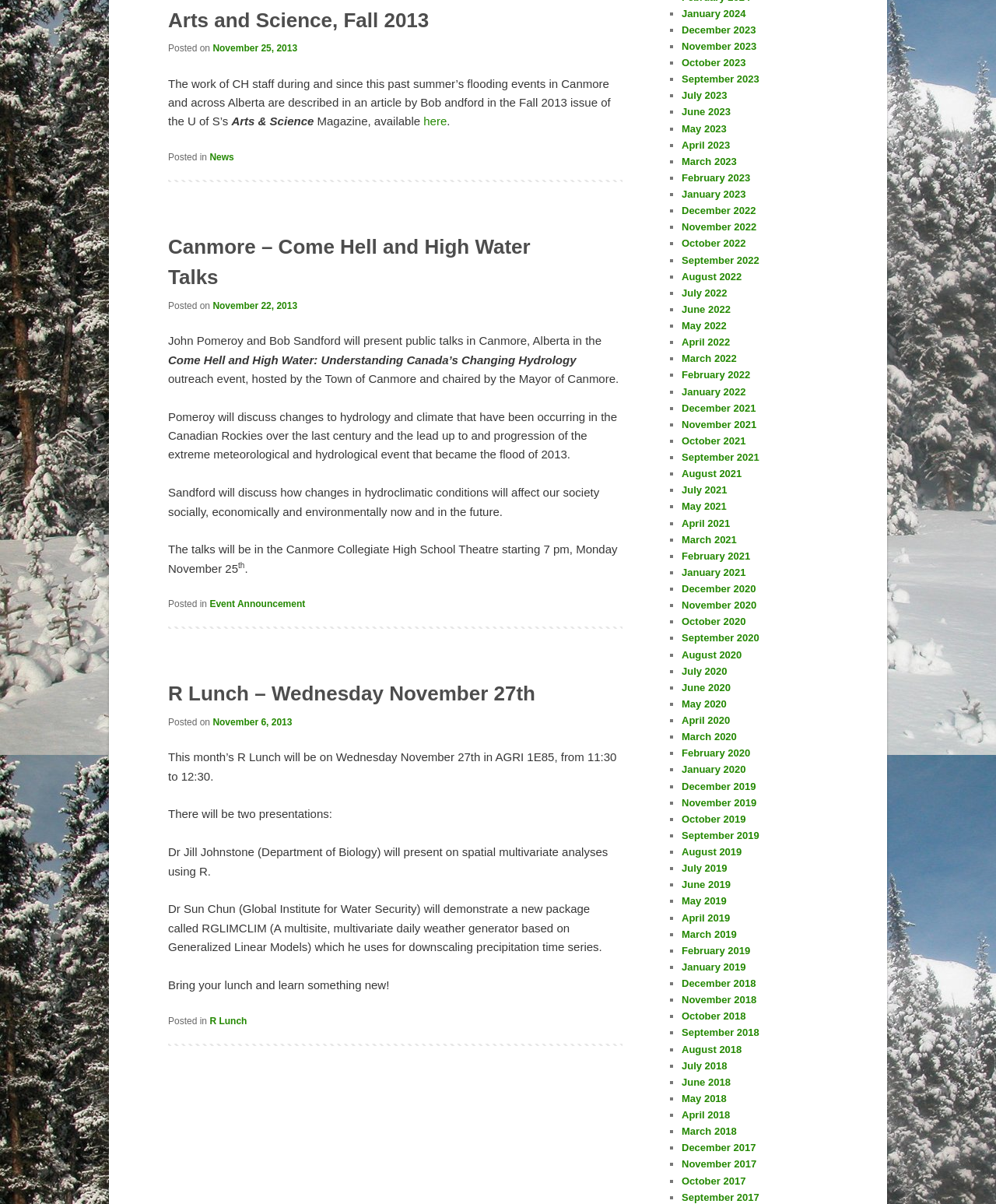Please identify the bounding box coordinates of the clickable area that will allow you to execute the instruction: "Click on 'Arts and Science, Fall 2013'".

[0.169, 0.007, 0.431, 0.026]